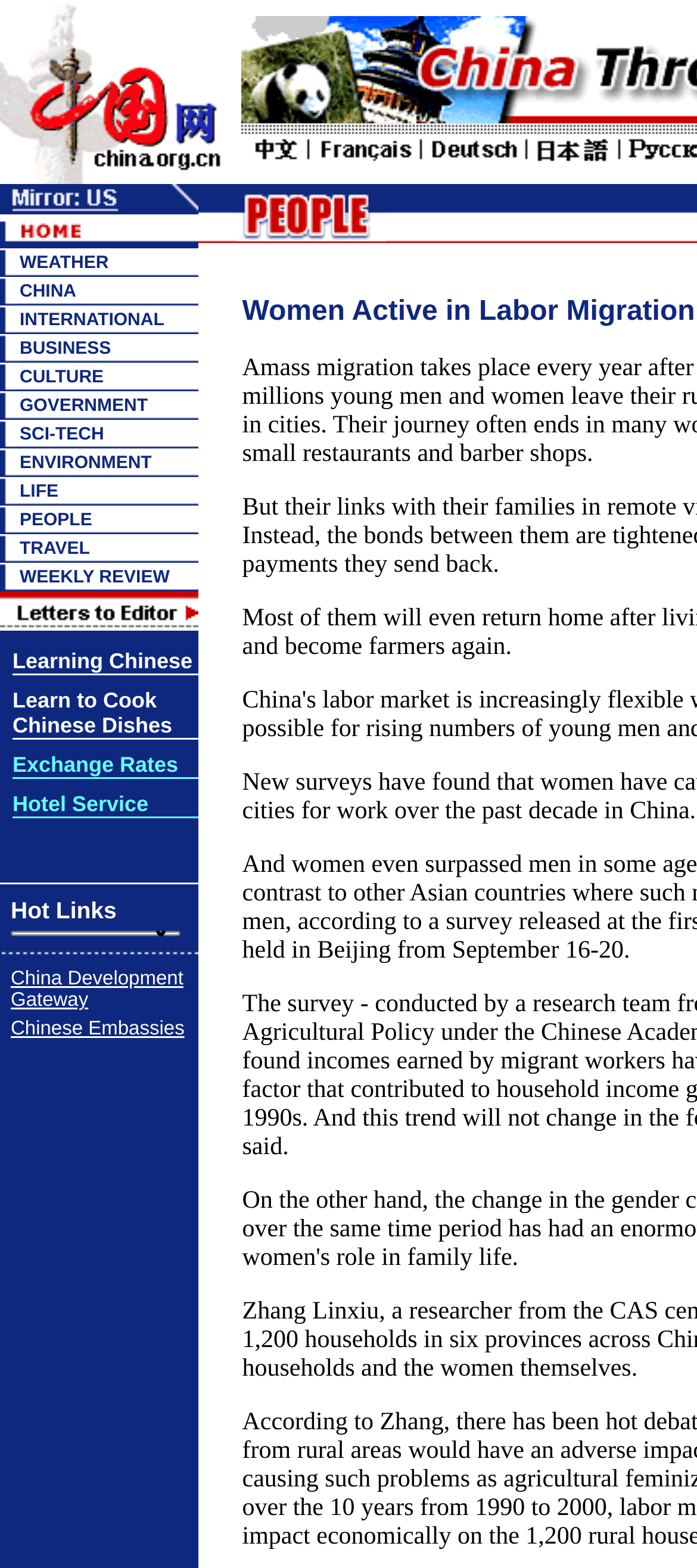Determine the bounding box coordinates of the clickable element necessary to fulfill the instruction: "Click the CHINA link". Provide the coordinates as four float numbers within the 0 to 1 range, i.e., [left, top, right, bottom].

[0.028, 0.179, 0.109, 0.192]